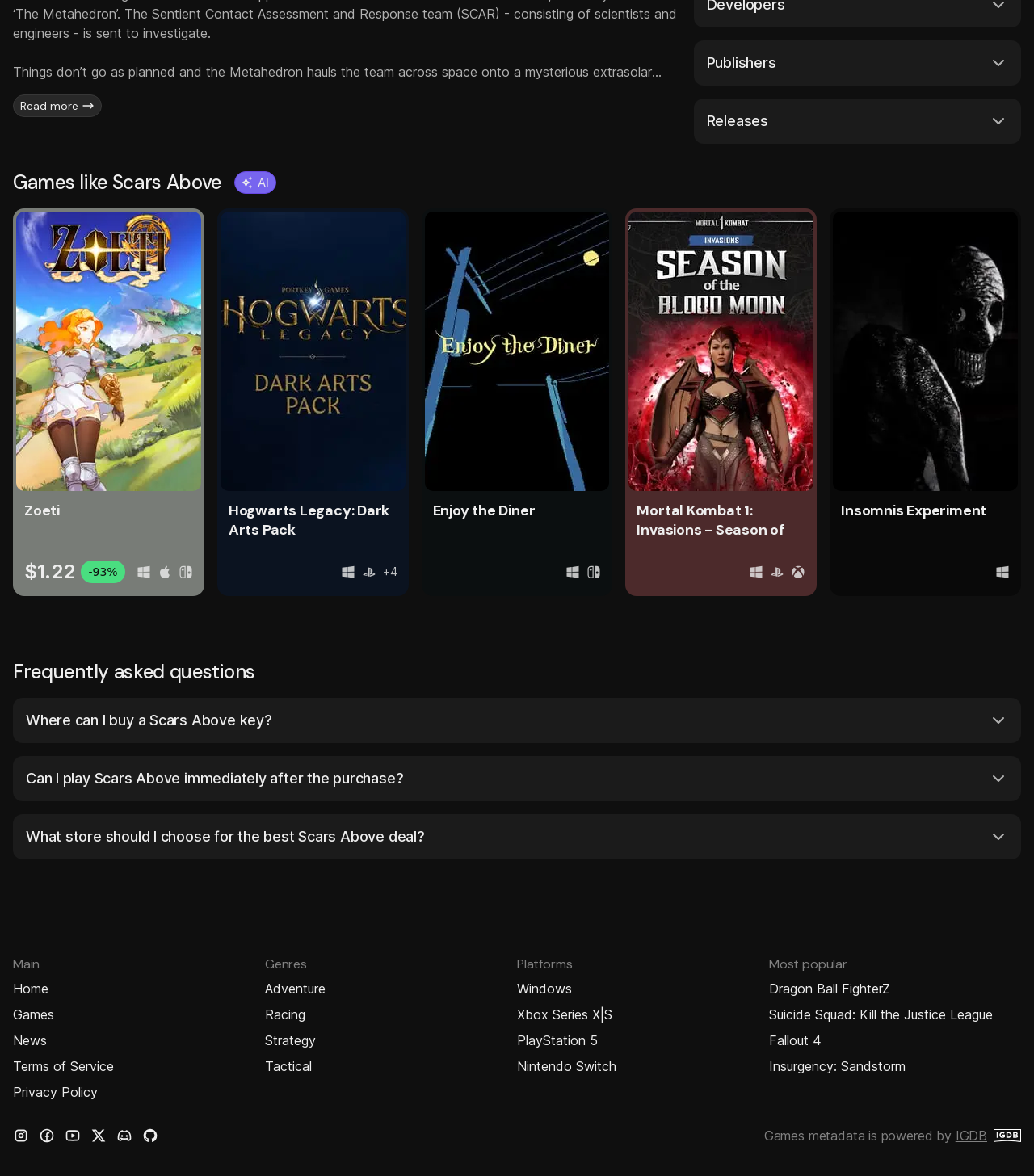Identify the bounding box coordinates of the clickable region to carry out the given instruction: "Follow GameGator on Instagram".

[0.012, 0.959, 0.031, 0.973]